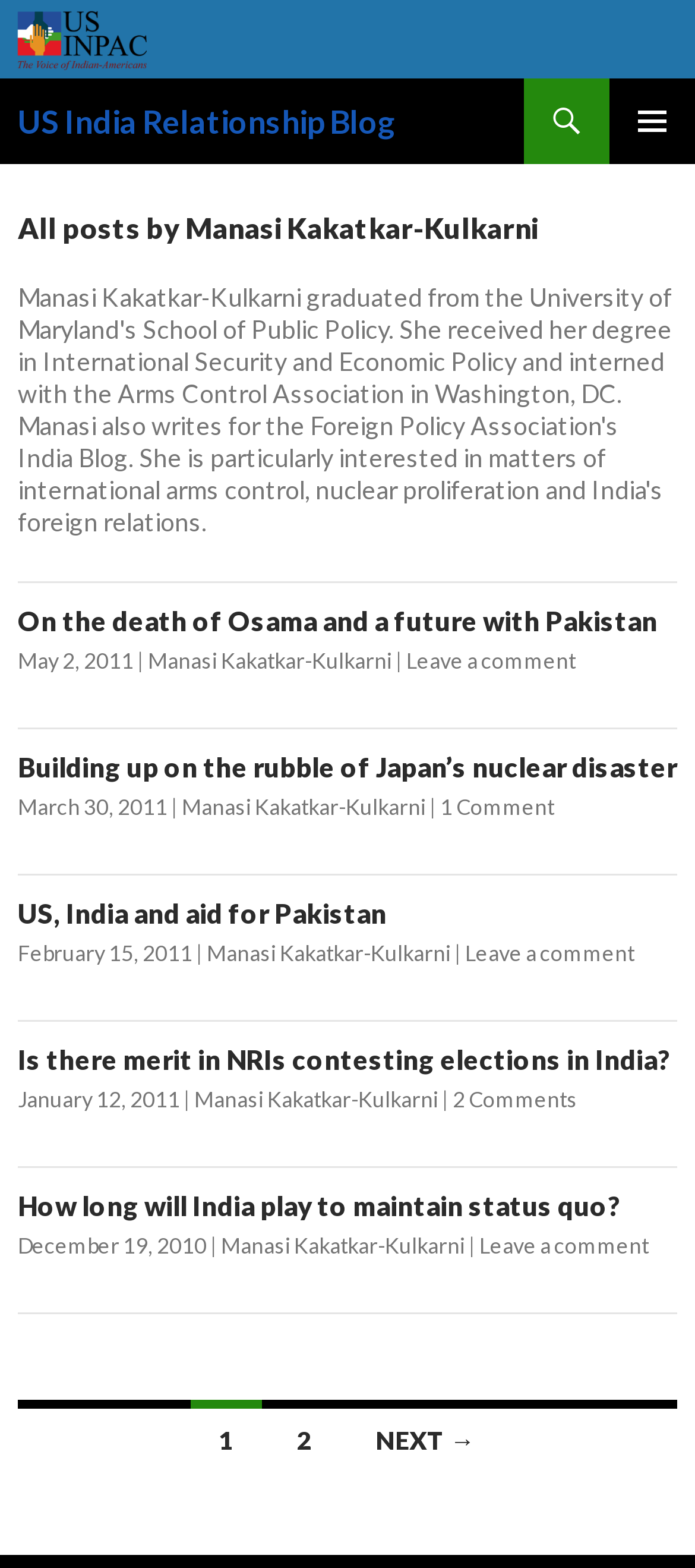Pinpoint the bounding box coordinates of the clickable area necessary to execute the following instruction: "Leave a comment on a post". The coordinates should be given as four float numbers between 0 and 1, namely [left, top, right, bottom].

[0.585, 0.412, 0.828, 0.429]